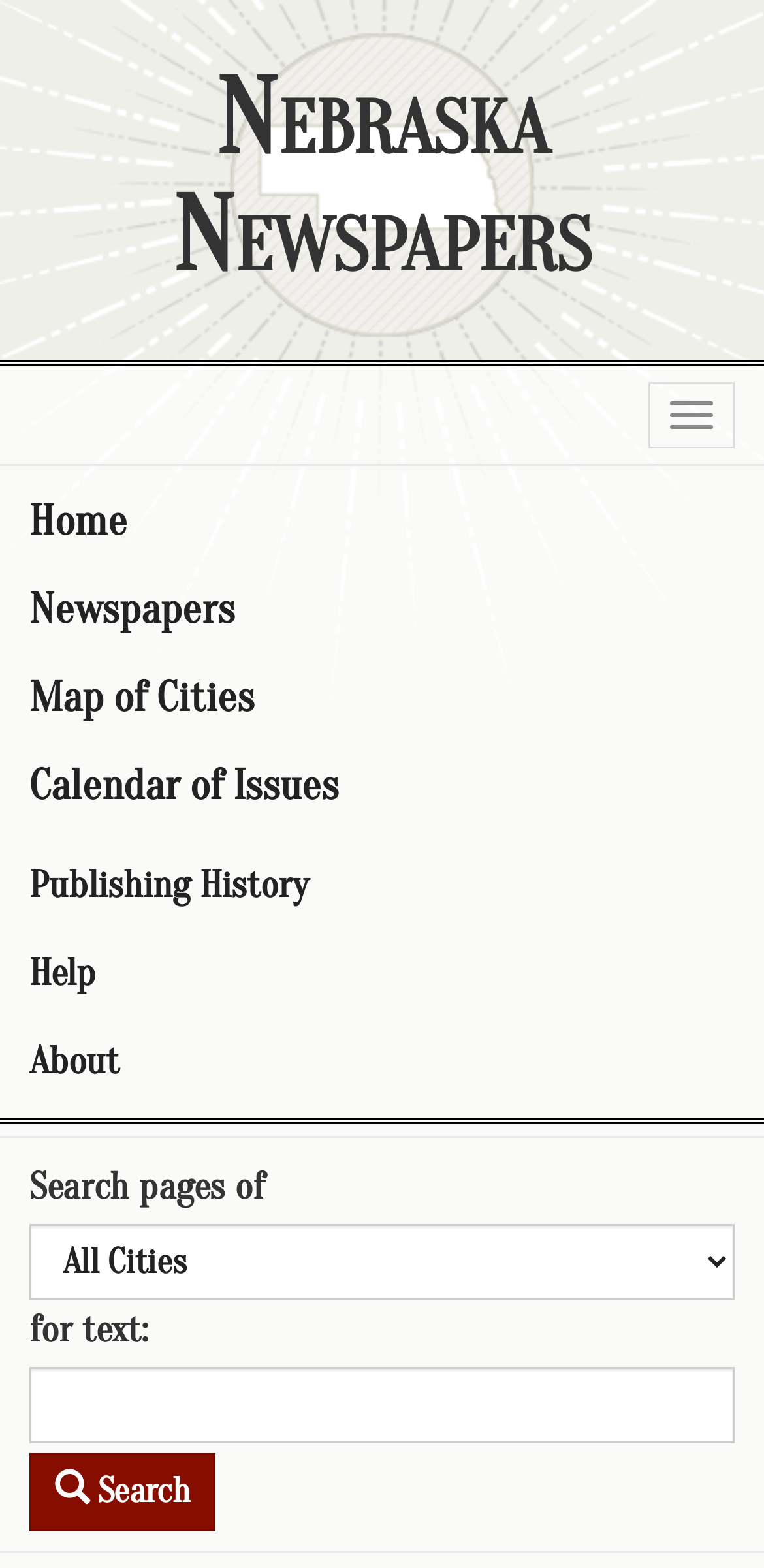Please indicate the bounding box coordinates for the clickable area to complete the following task: "check 'Open Hours'". The coordinates should be specified as four float numbers between 0 and 1, i.e., [left, top, right, bottom].

None